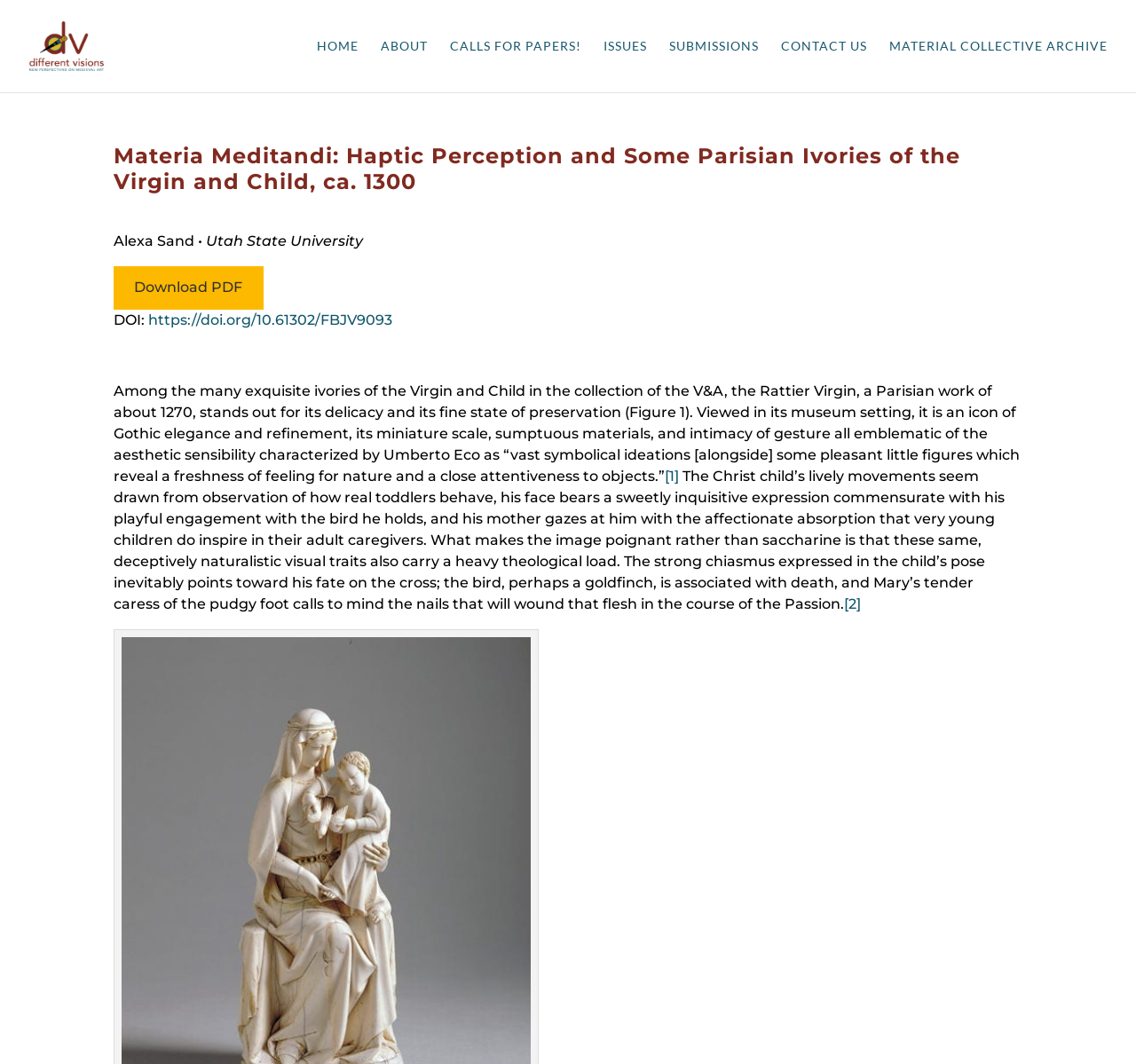Find the bounding box coordinates of the element you need to click on to perform this action: 'Visit the 'MATERIAL COLLECTIVE ARCHIVE''. The coordinates should be represented by four float values between 0 and 1, in the format [left, top, right, bottom].

[0.783, 0.038, 0.975, 0.087]